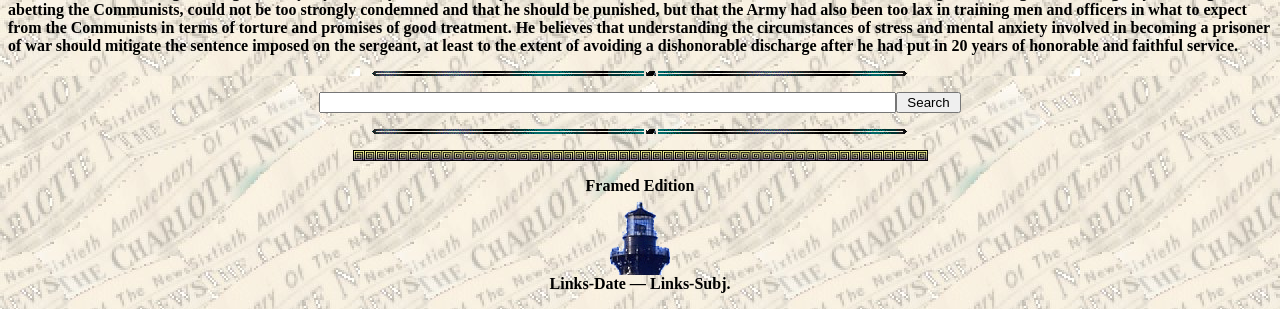Please provide a comprehensive answer to the question below using the information from the image: What is the purpose of the textbox?

The textbox is located next to a 'Search' button, indicating that it is used to input search queries.